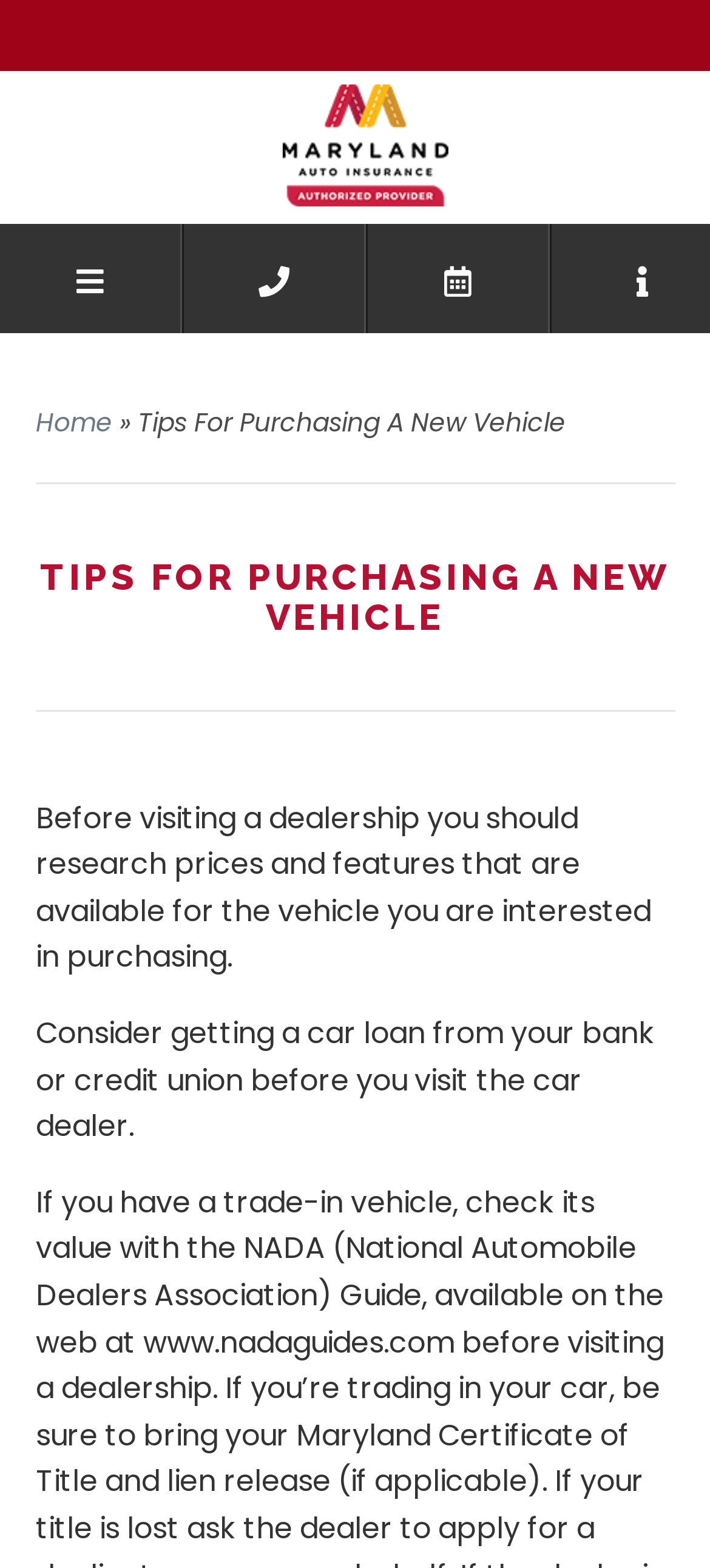What is the main topic of the webpage?
Can you provide a detailed and comprehensive answer to the question?

The main topic of the webpage is tips for purchasing a new vehicle, which is indicated by the heading element 'TIPS FOR PURCHASING A NEW VEHICLE' with a bounding box of [0.05, 0.355, 0.95, 0.453].